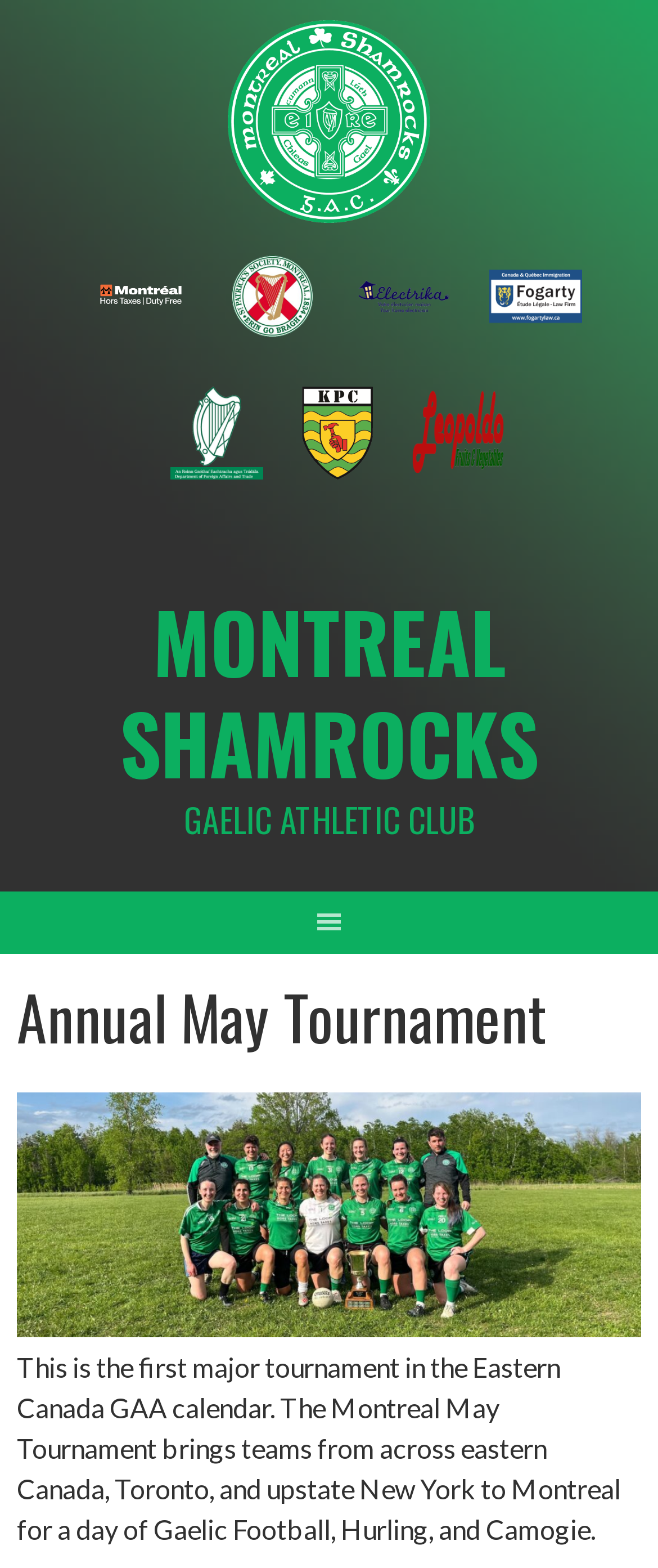Answer the following query concisely with a single word or phrase:
How many teams participate in the Montreal May Tournament?

Teams from across eastern Canada, Toronto, and upstate New York